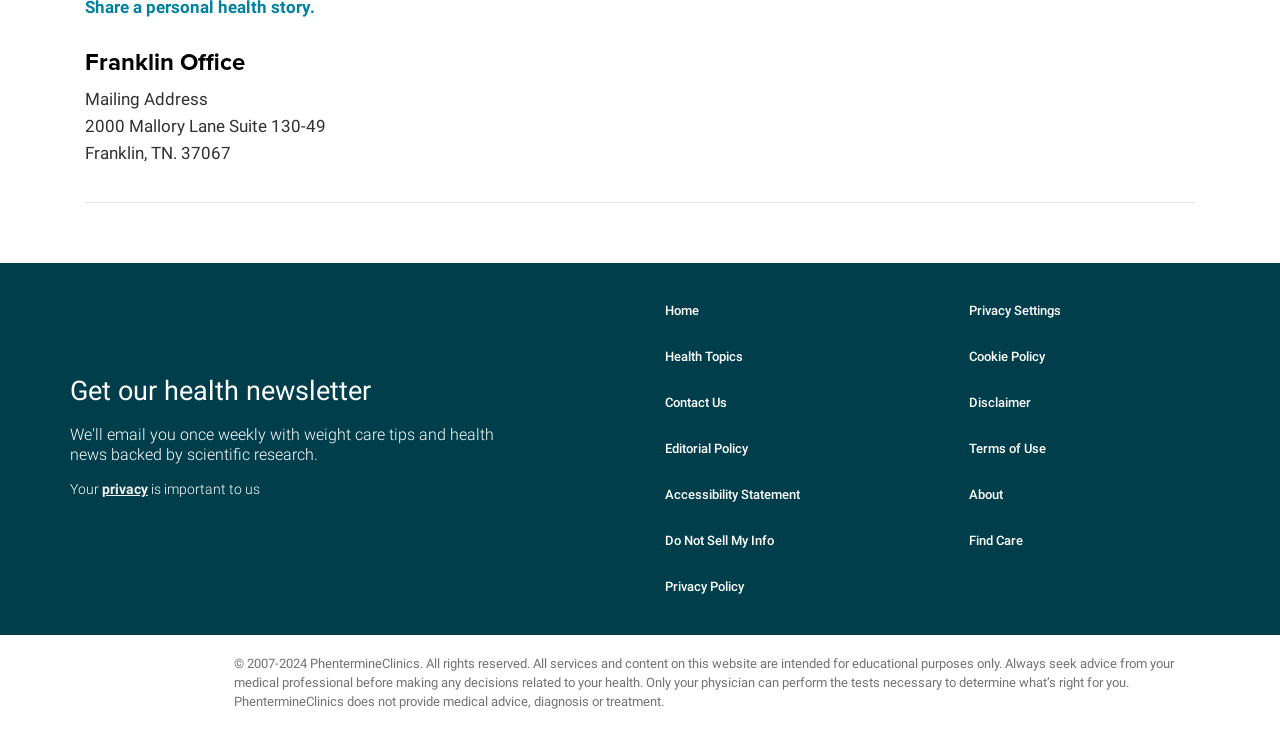What is the purpose of the website according to the disclaimer?
Analyze the image and provide a thorough answer to the question.

I found the disclaimer at the bottom of the webpage, which states that 'All services and content on this website are intended for educational purposes only.' This implies that the website is meant to provide educational information, not medical advice or treatment.